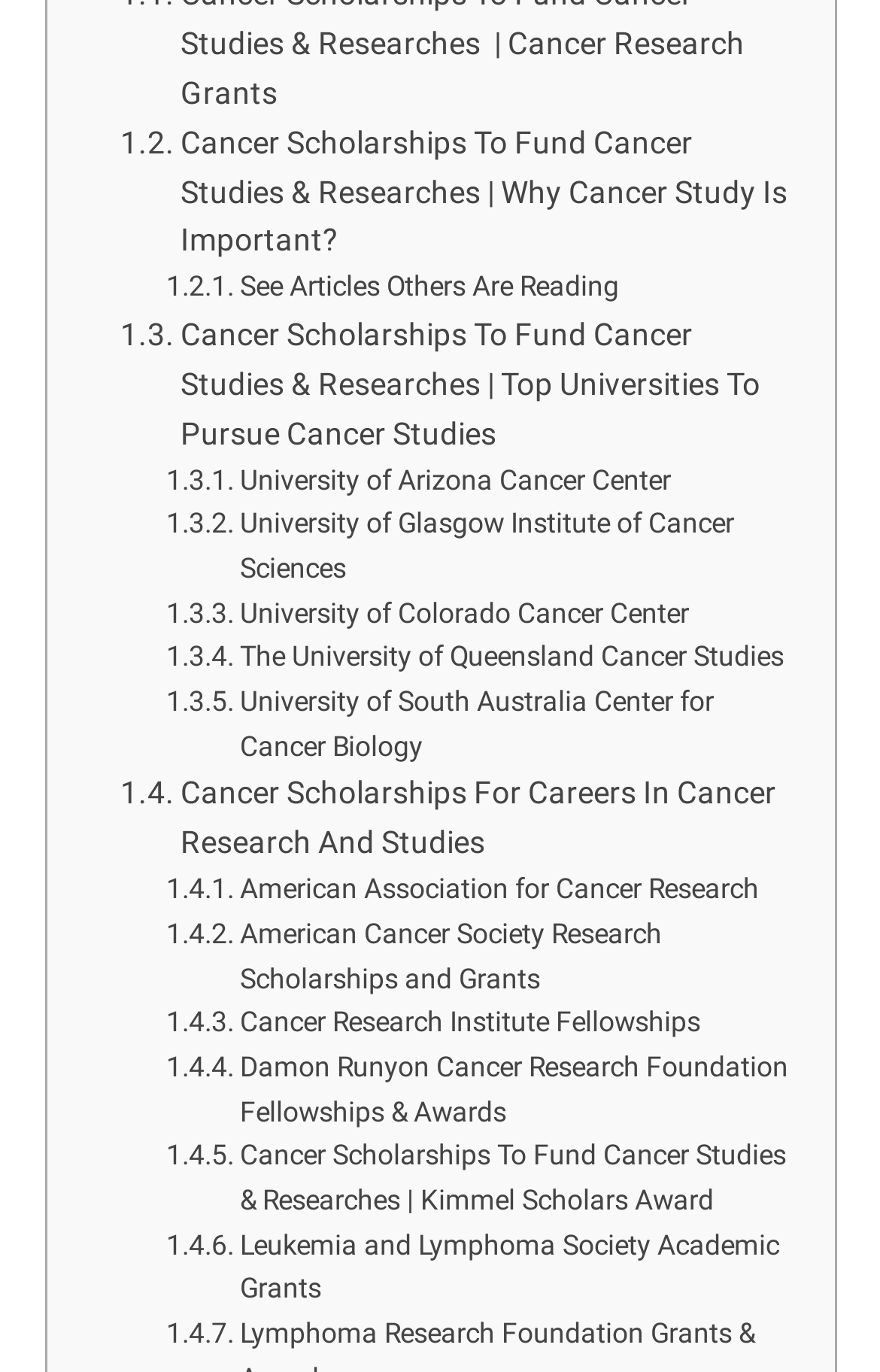Provide your answer to the question using just one word or phrase: How many organizations offer cancer research scholarships?

5